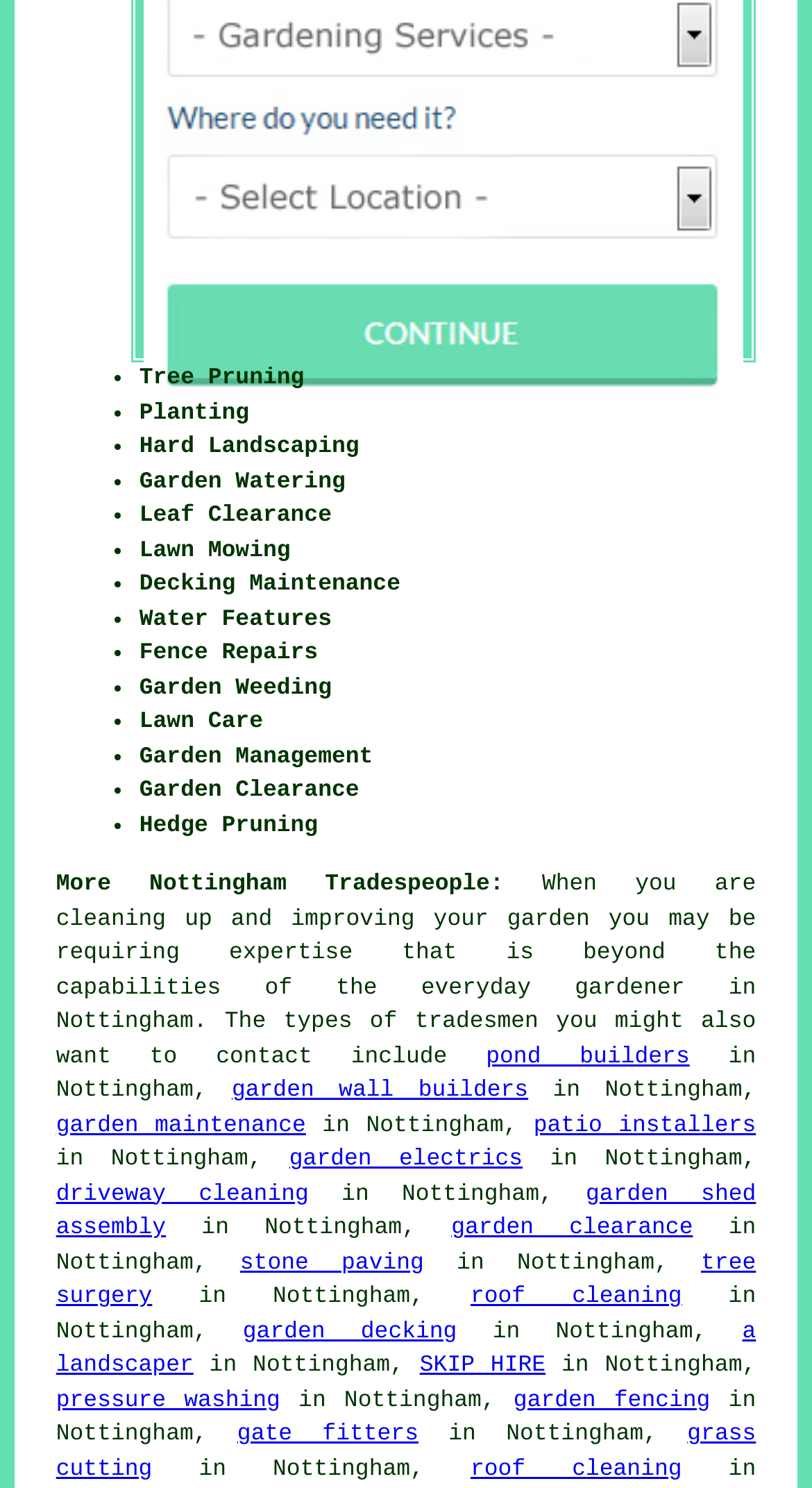Given the description "garden clearance", determine the bounding box of the corresponding UI element.

[0.556, 0.818, 0.853, 0.834]